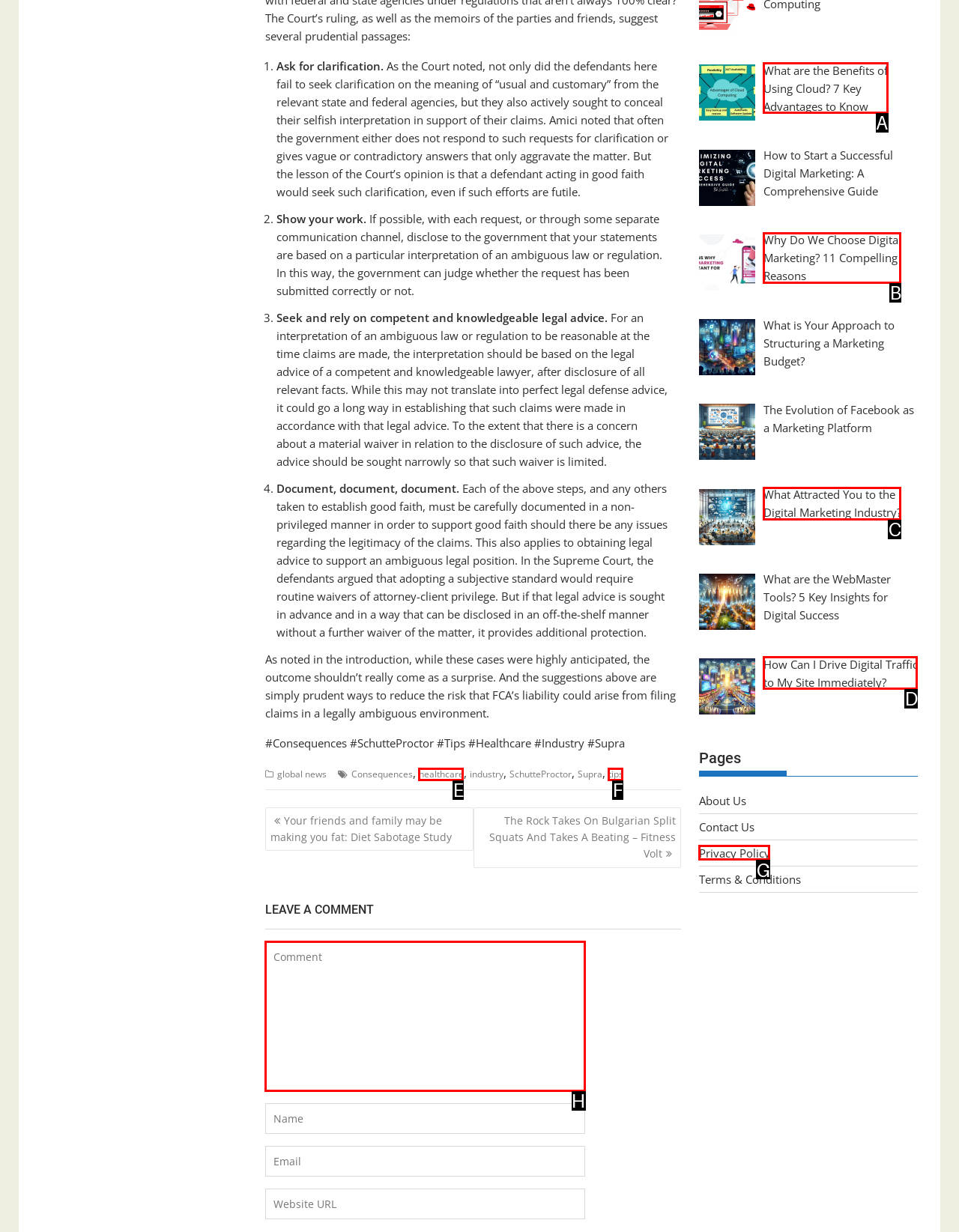Determine the letter of the element I should select to fulfill the following instruction: Read 'What are the Benefits of Using Cloud? 7 Key Advantages to Know'. Just provide the letter.

A